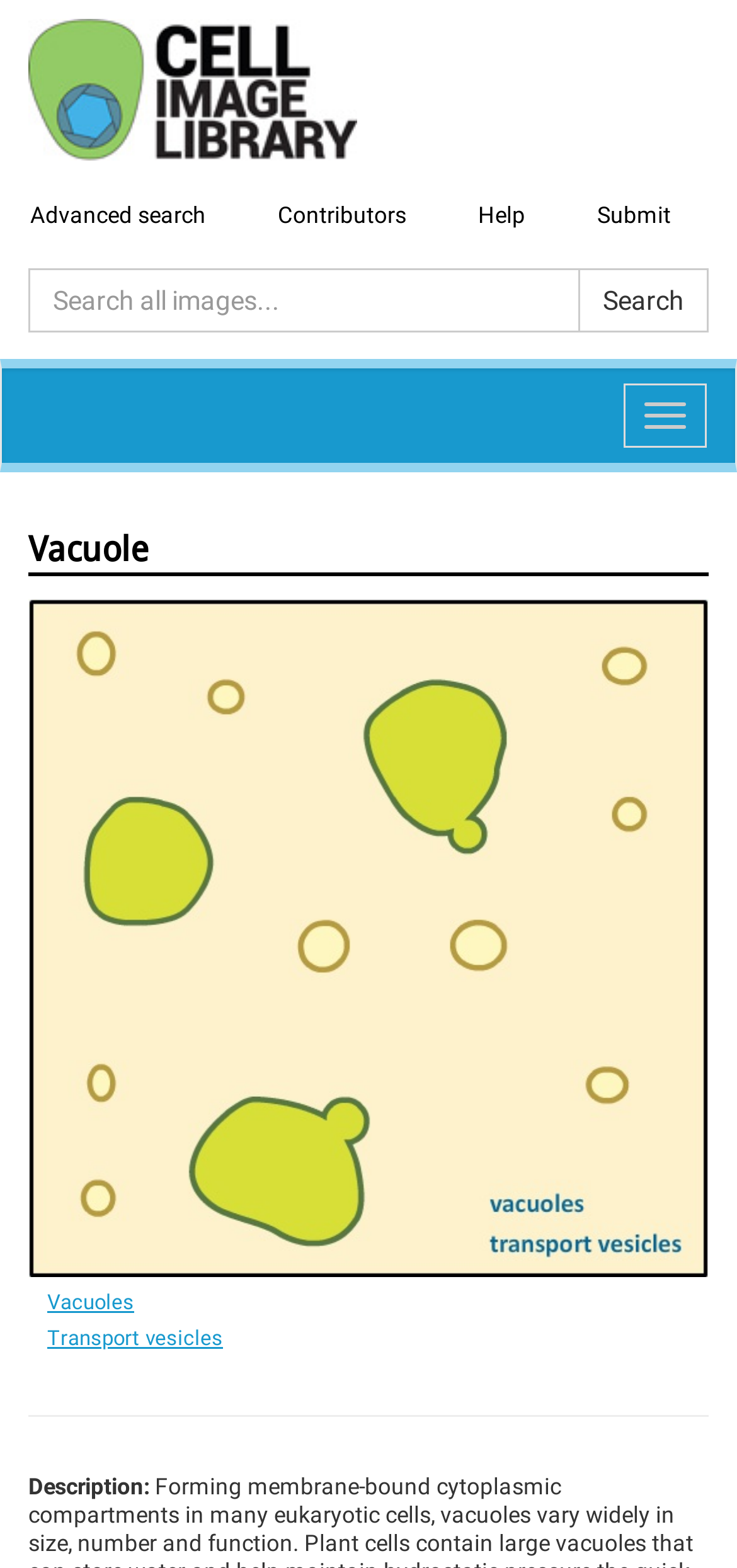Please determine the bounding box coordinates of the area that needs to be clicked to complete this task: 'View contributors'. The coordinates must be four float numbers between 0 and 1, formatted as [left, top, right, bottom].

[0.377, 0.113, 0.603, 0.161]